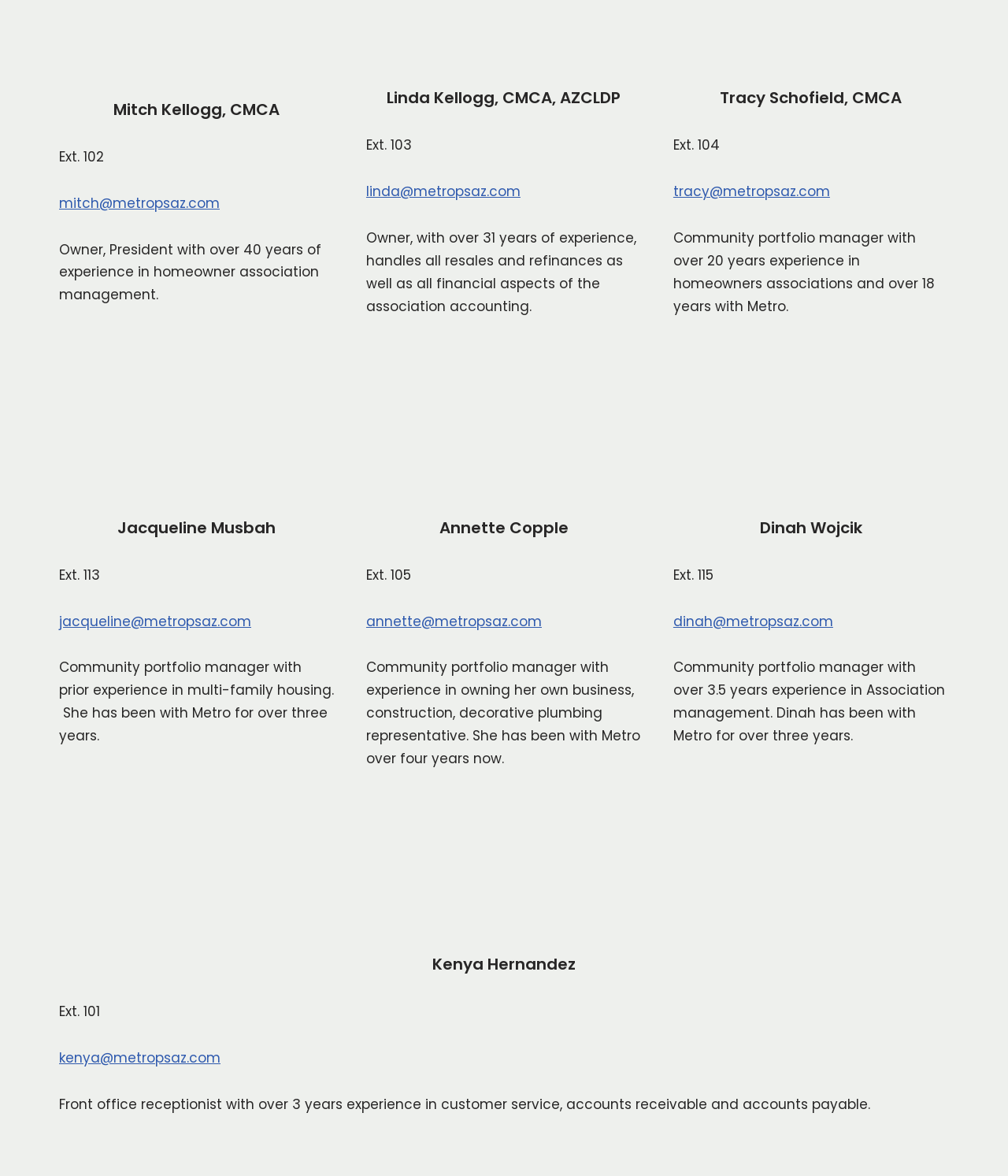Please locate the bounding box coordinates of the element that should be clicked to achieve the given instruction: "View Linda Kellogg's profile".

[0.363, 0.073, 0.637, 0.094]